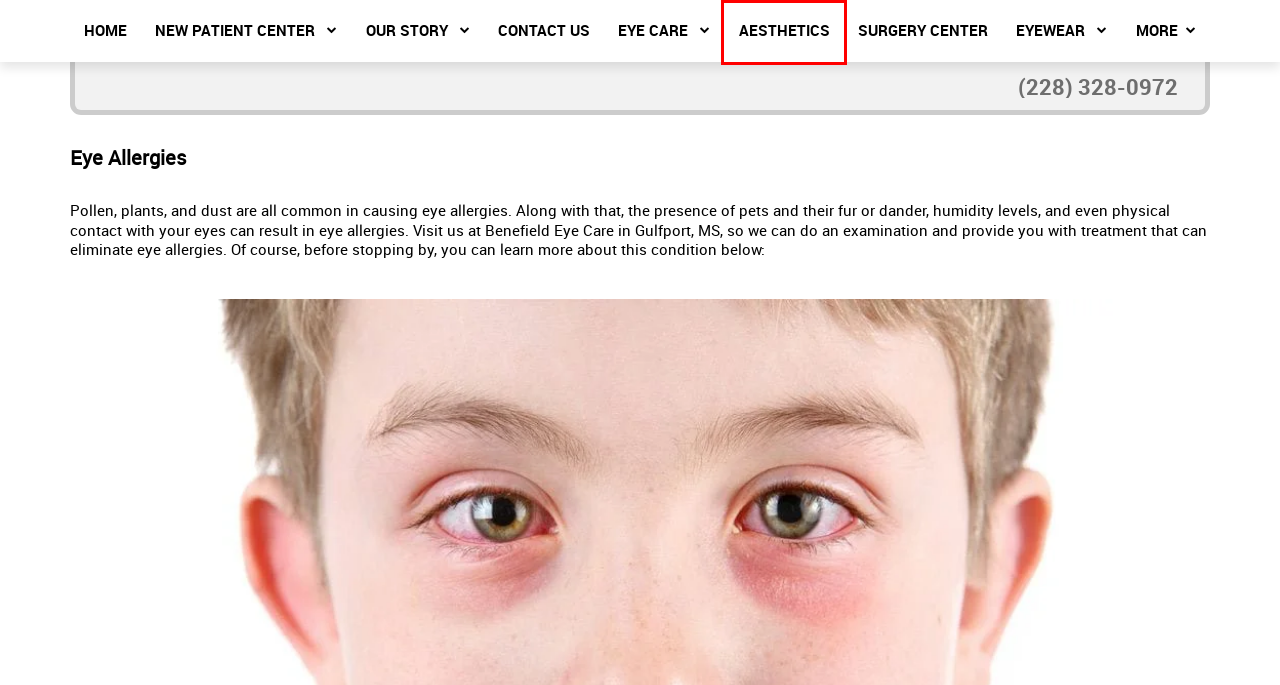Look at the screenshot of a webpage that includes a red bounding box around a UI element. Select the most appropriate webpage description that matches the page seen after clicking the highlighted element. Here are the candidates:
A. Contact Benefield Eye Care | Gulfport, MS | Ophthalmologist | Optometrist
B. About Benefield Eye Care | Ophthalmologist in Gulfport, MS | Optometrist
C. Aesthetics | Ophthalmologist in Gulfport, MS | Benefield Eye Care
D. Sunglasses | Ophthalmologist in Gulfport, MS | Benefield Eye Care
E. Meet the Staff | Ophthalmologist in Gulfport, MS | Benefield Eye Care
F. New Patient Center | Ophthalmologist in Gulfport, MS | Benefield Eye Care
G. EYE SURGERY CENTER IN GULFPORT, MS | Ophthalmologist in Gulfport, MS | Benefield Eye Care
H. Ophthalmologist in Gulfport, MS | Benefield Eye Care | Optometrist

C